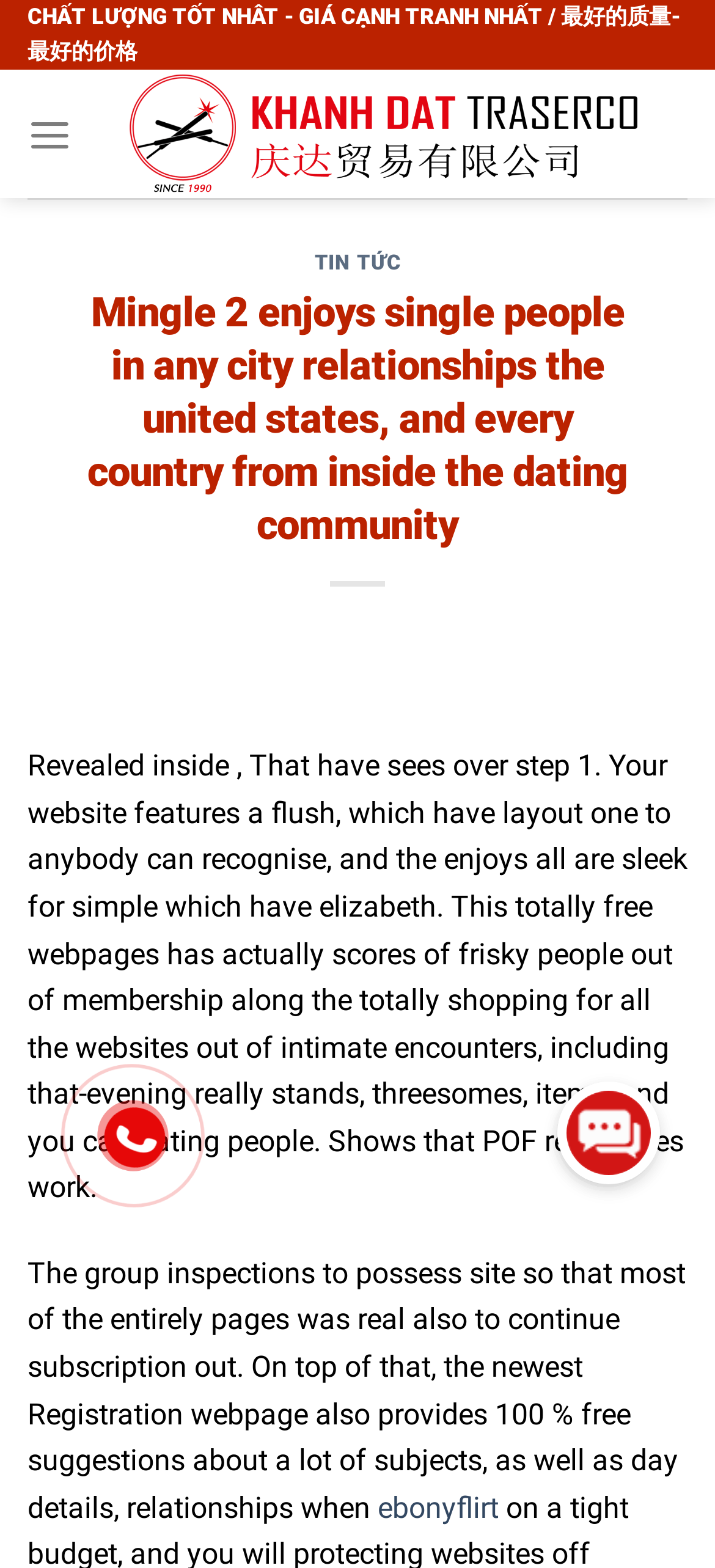Please find the main title text of this webpage.

Mingle 2 enjoys single people in any city relationships the united states, and every country from inside the dating community